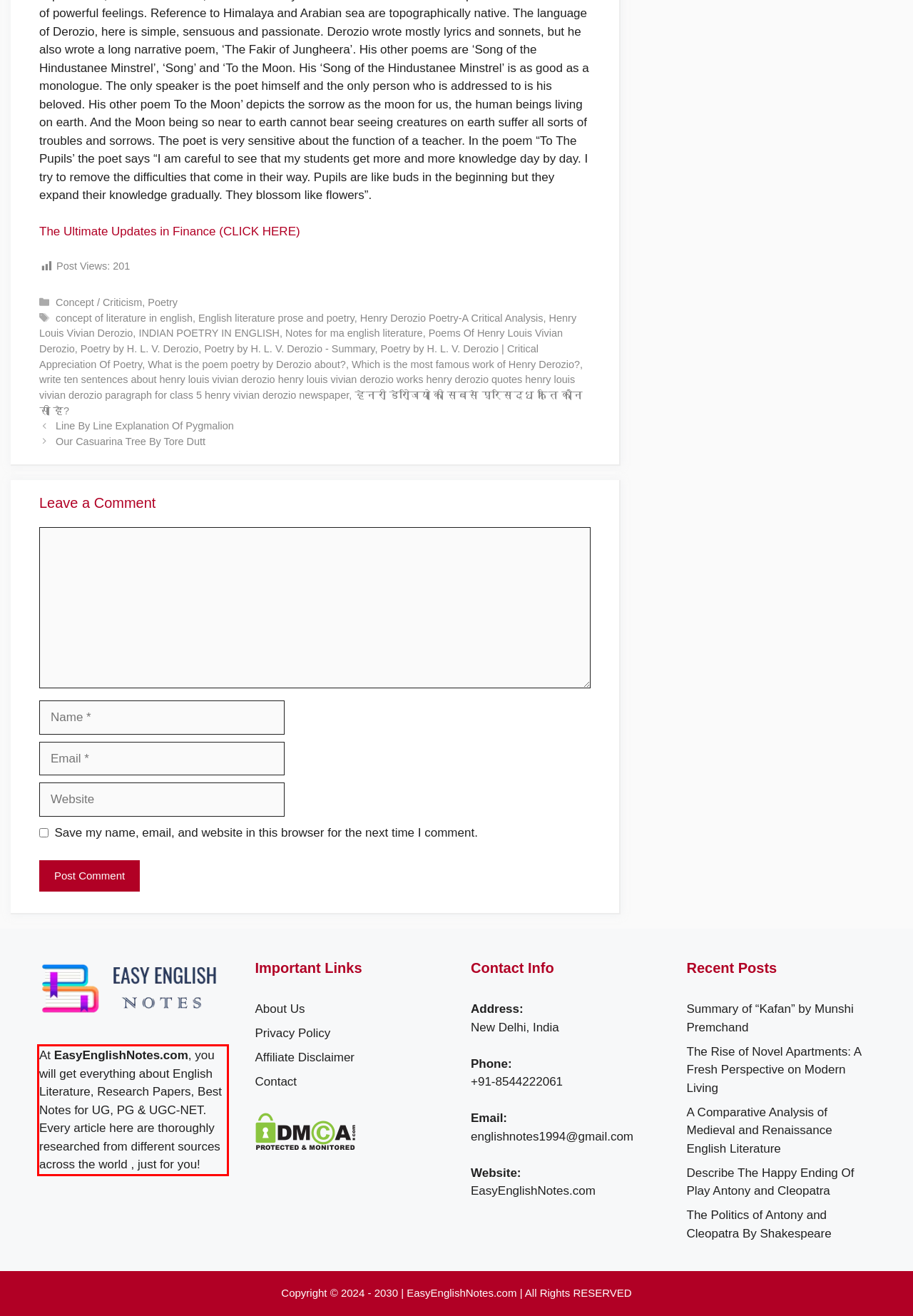Within the screenshot of the webpage, there is a red rectangle. Please recognize and generate the text content inside this red bounding box.

At EasyEnglishNotes.com, you will get everything about English Literature, Research Papers, Best Notes for UG, PG & UGC-NET. Every article here are thoroughly researched from different sources across the world , just for you!